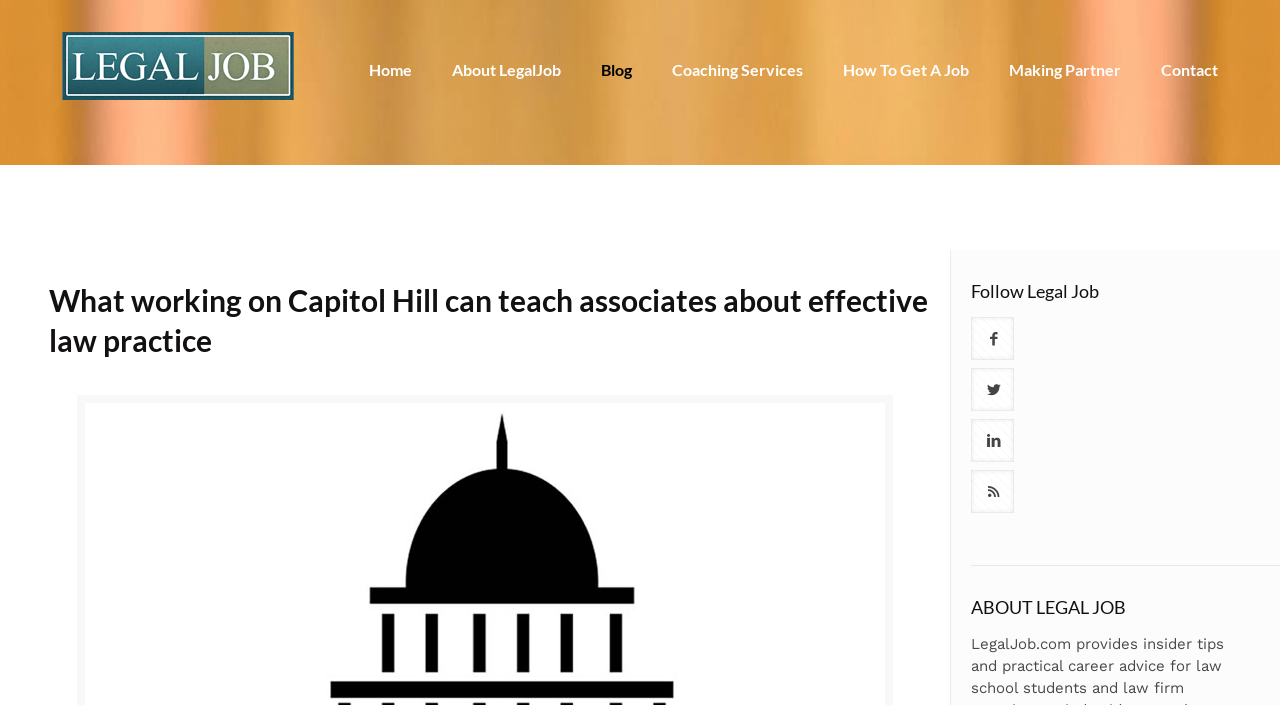How many social media links are there?
Using the information from the image, answer the question thoroughly.

I found that there are four social media links with OCR text ' ', ' ', ' ', and ' ' respectively, which are located in the 'Follow Legal Job' section.